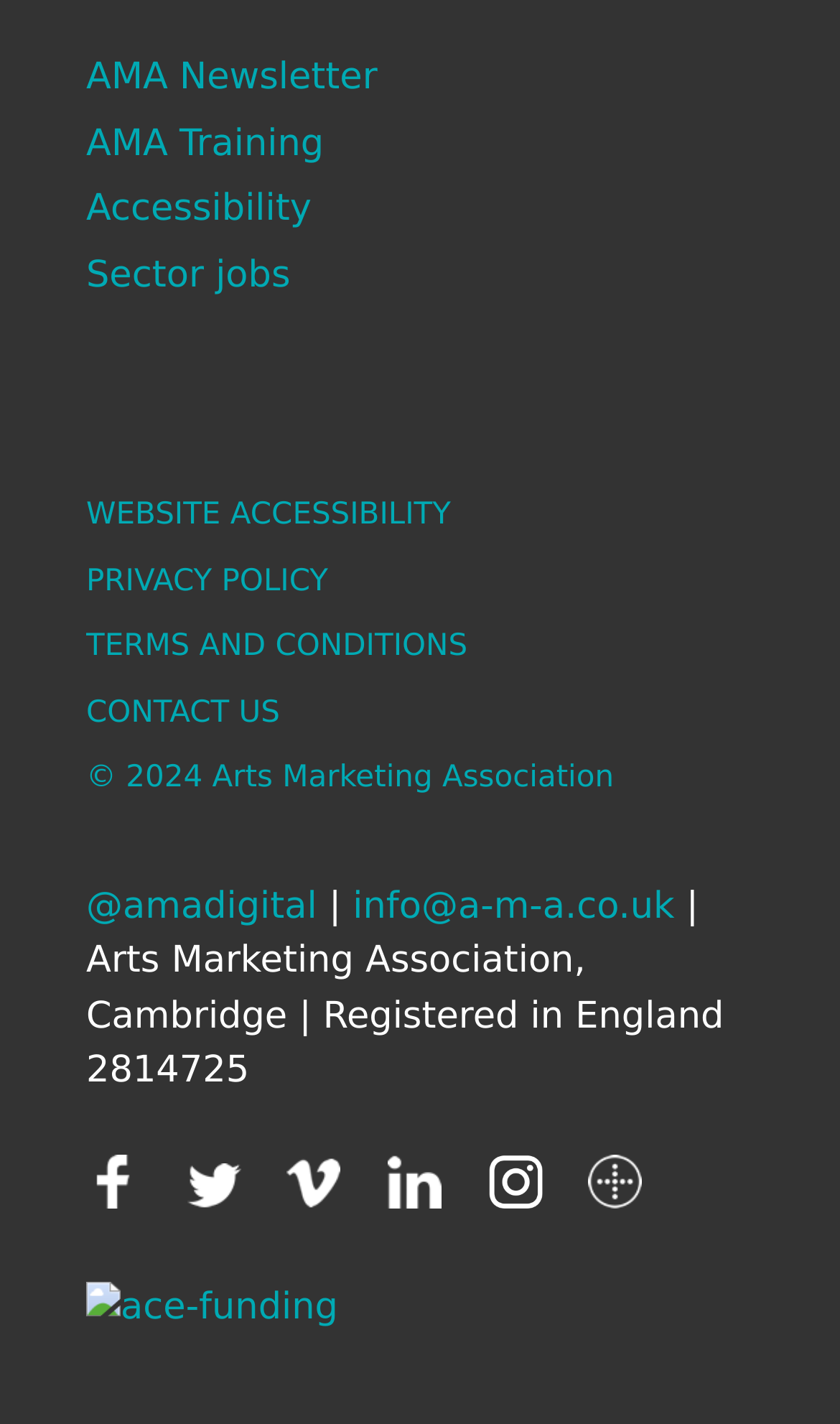What is the email address of the organization?
Analyze the image and provide a thorough answer to the question.

The email address of the organization can be found in the footer section of the webpage, where it is written as 'info@a-m-a.co.uk'.